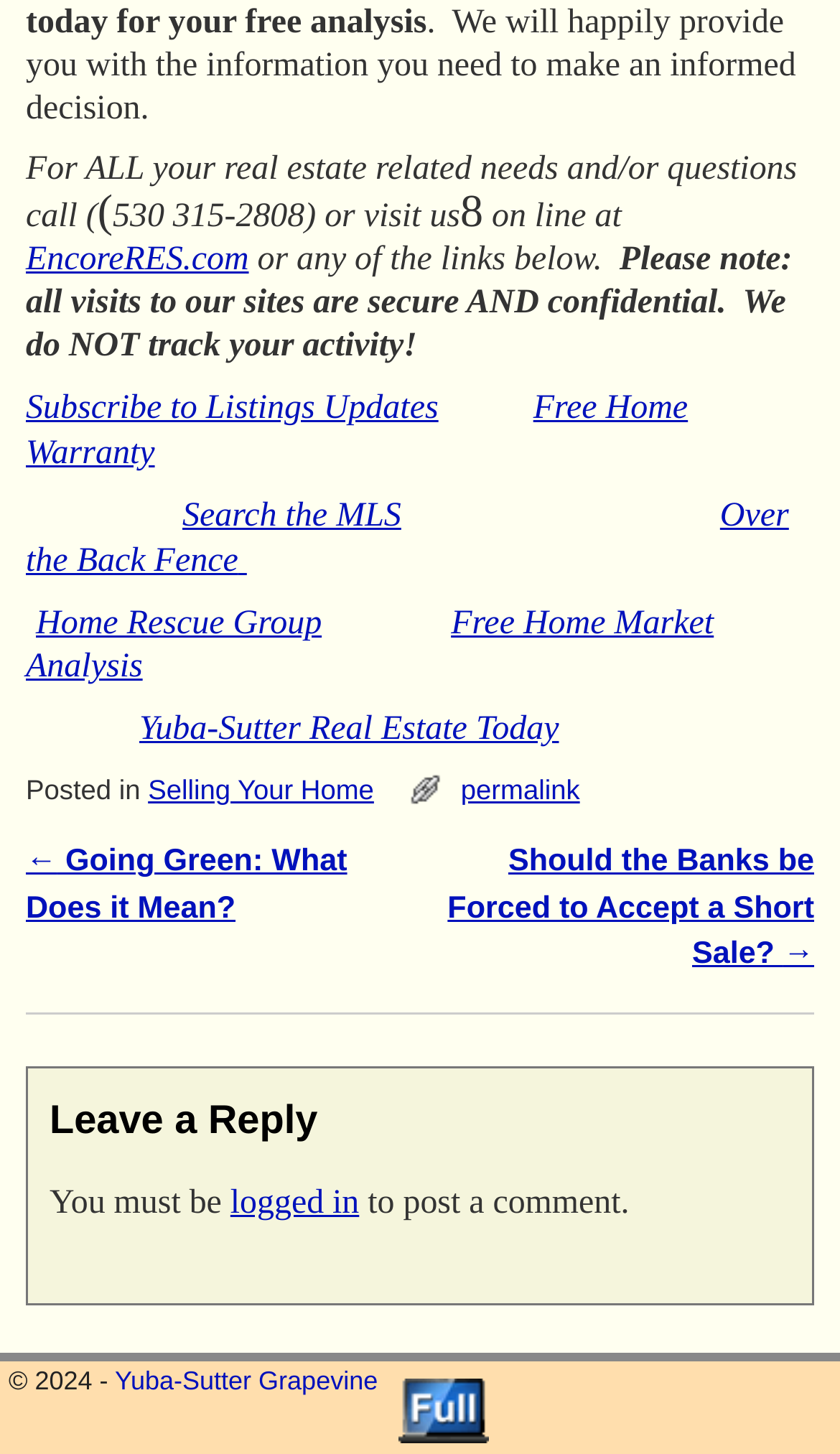Using the description: "Over the Back Fence", determine the UI element's bounding box coordinates. Ensure the coordinates are in the format of four float numbers between 0 and 1, i.e., [left, top, right, bottom].

[0.031, 0.342, 0.939, 0.398]